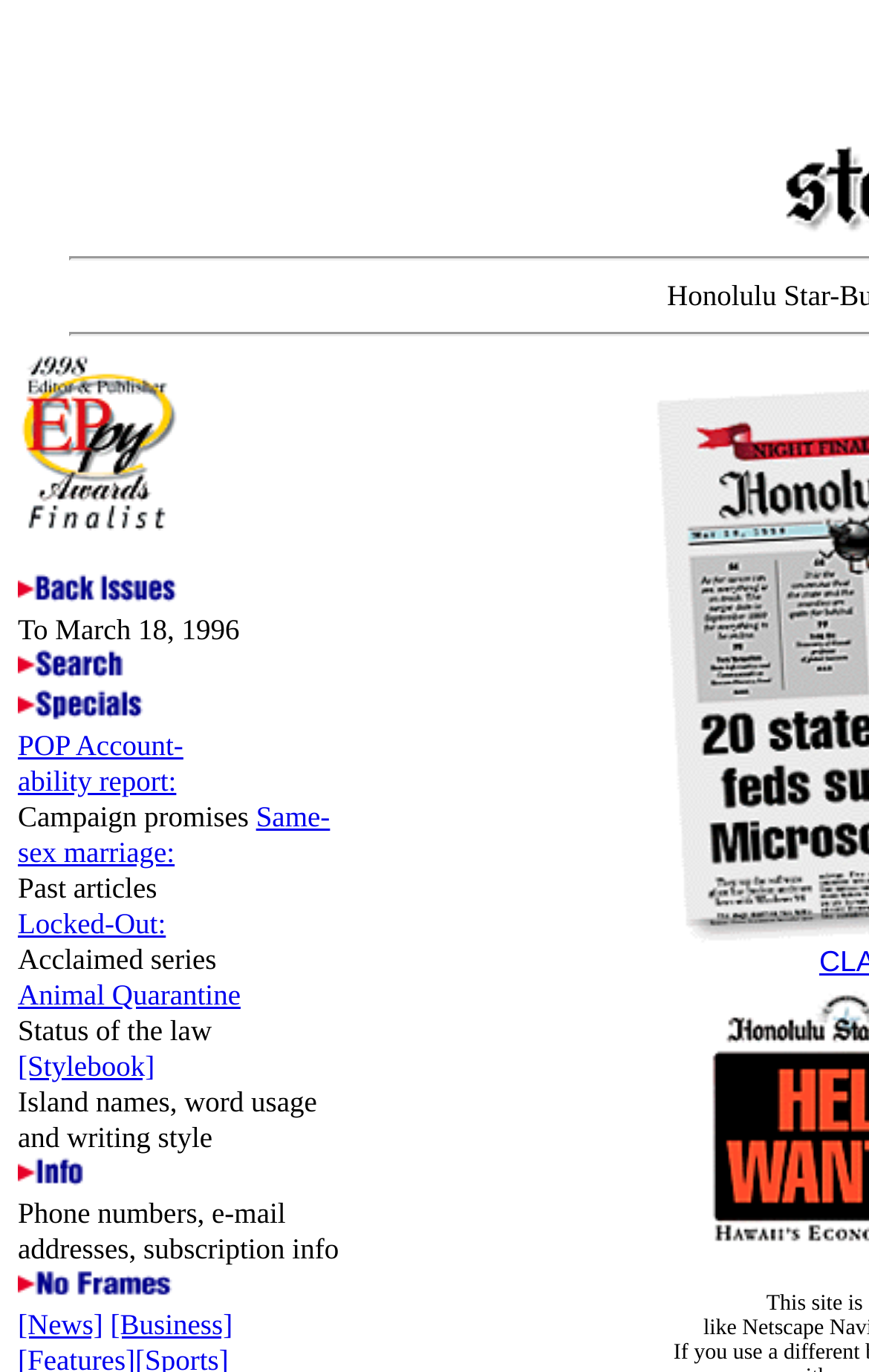Indicate the bounding box coordinates of the element that must be clicked to execute the instruction: "Contact us through Facebook". The coordinates should be given as four float numbers between 0 and 1, i.e., [left, top, right, bottom].

None